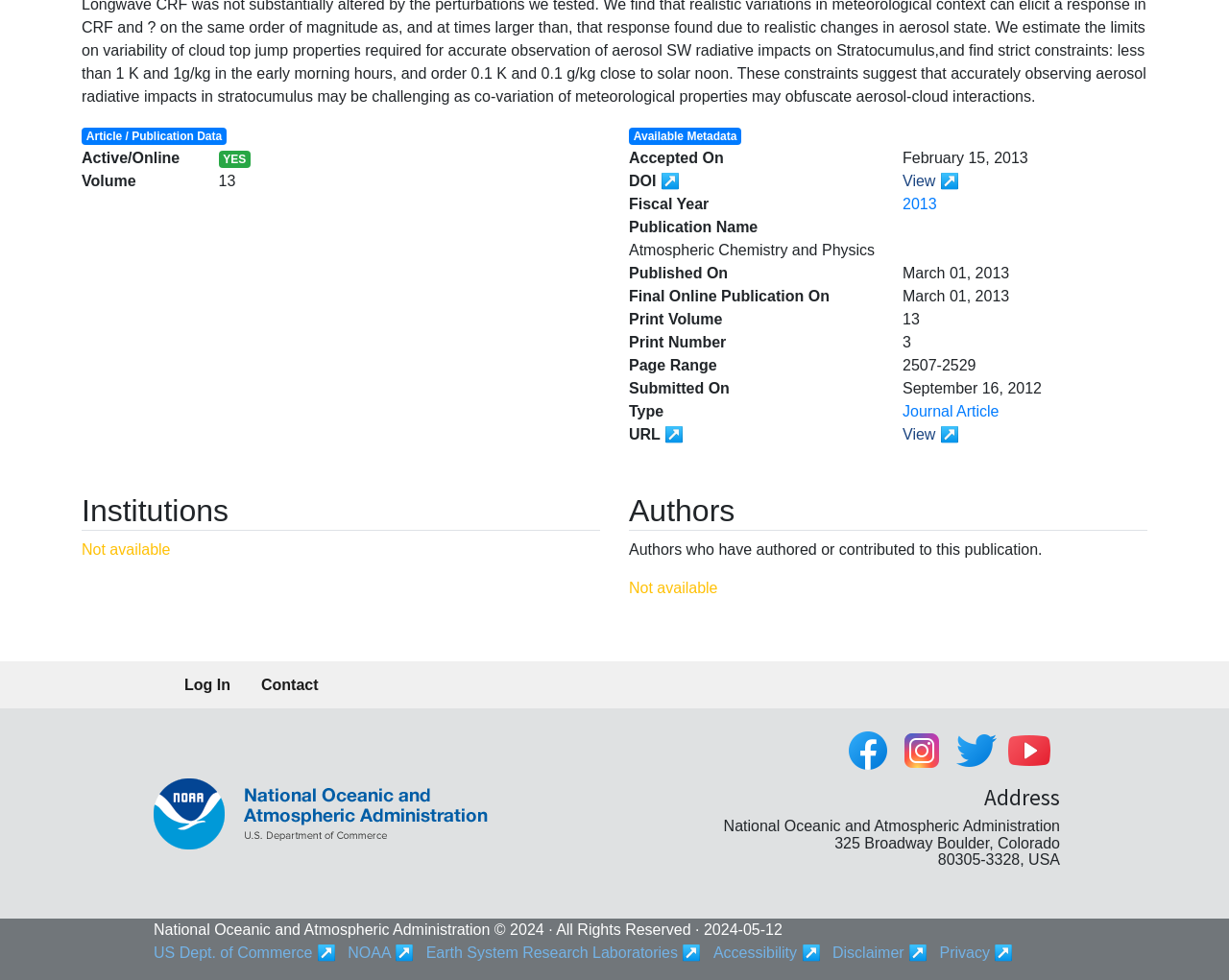Determine the bounding box coordinates of the UI element described by: "alt="Instagram"".

[0.731, 0.741, 0.775, 0.783]